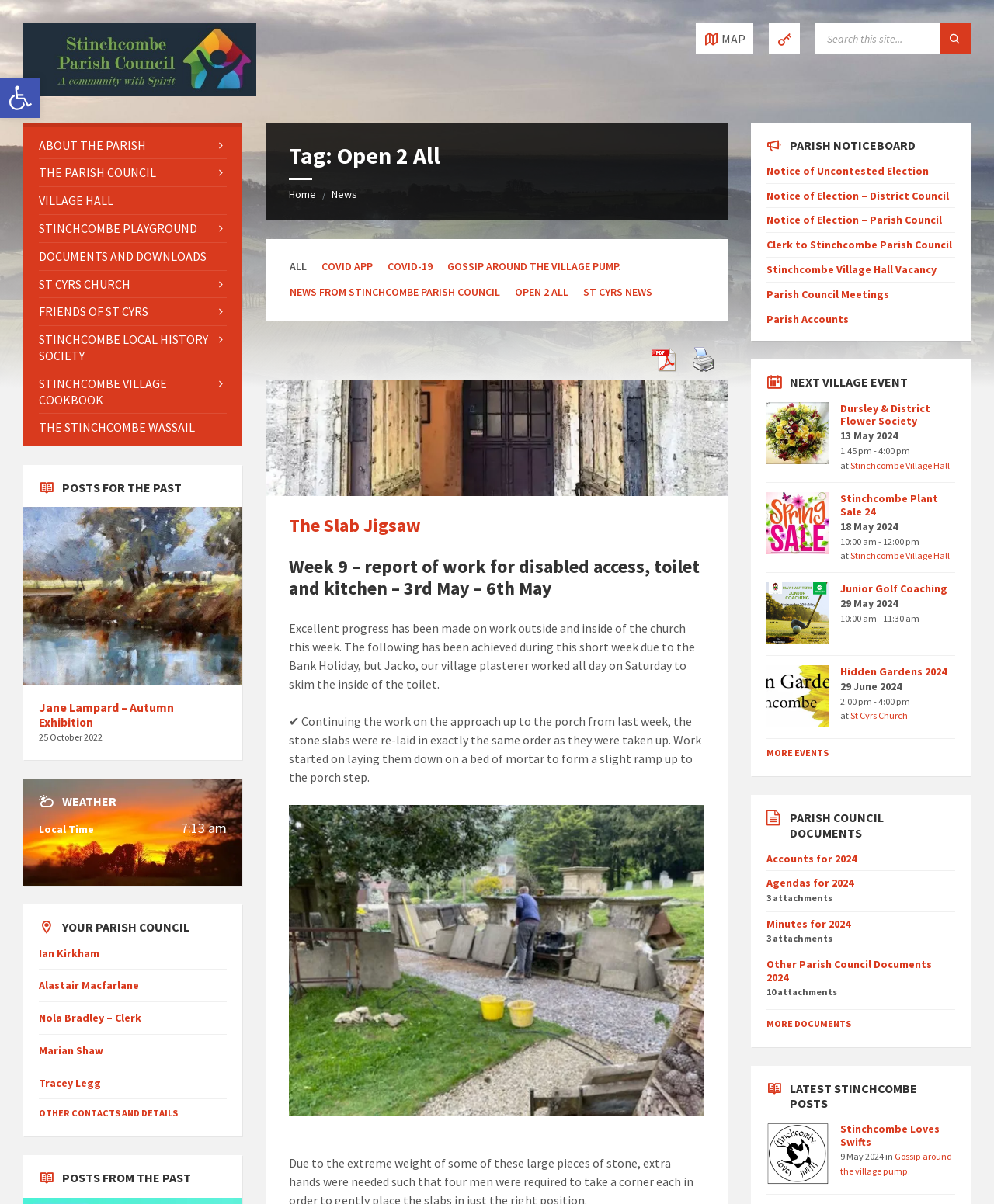Please identify the bounding box coordinates of the clickable element to fulfill the following instruction: "View the 'Open 2 All' category". The coordinates should be four float numbers between 0 and 1, i.e., [left, top, right, bottom].

[0.518, 0.237, 0.572, 0.248]